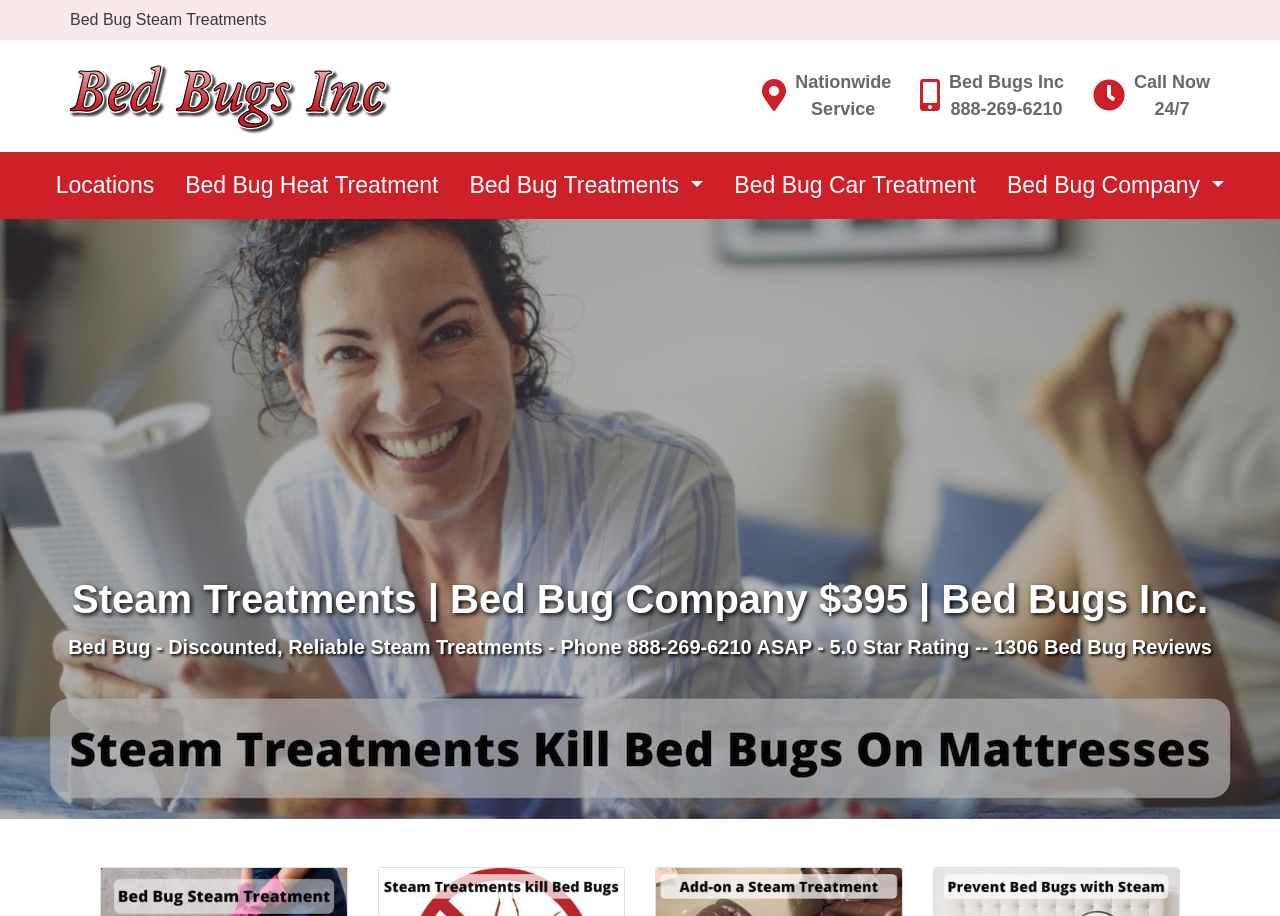What is the phone number to call for bed bug treatment?
Give a thorough and detailed response to the question.

I found the phone number by looking at the top section of the webpage, where it says 'Nationwide Service' and 'Call Now'. The phone number is displayed prominently next to the 'Call Now' button.